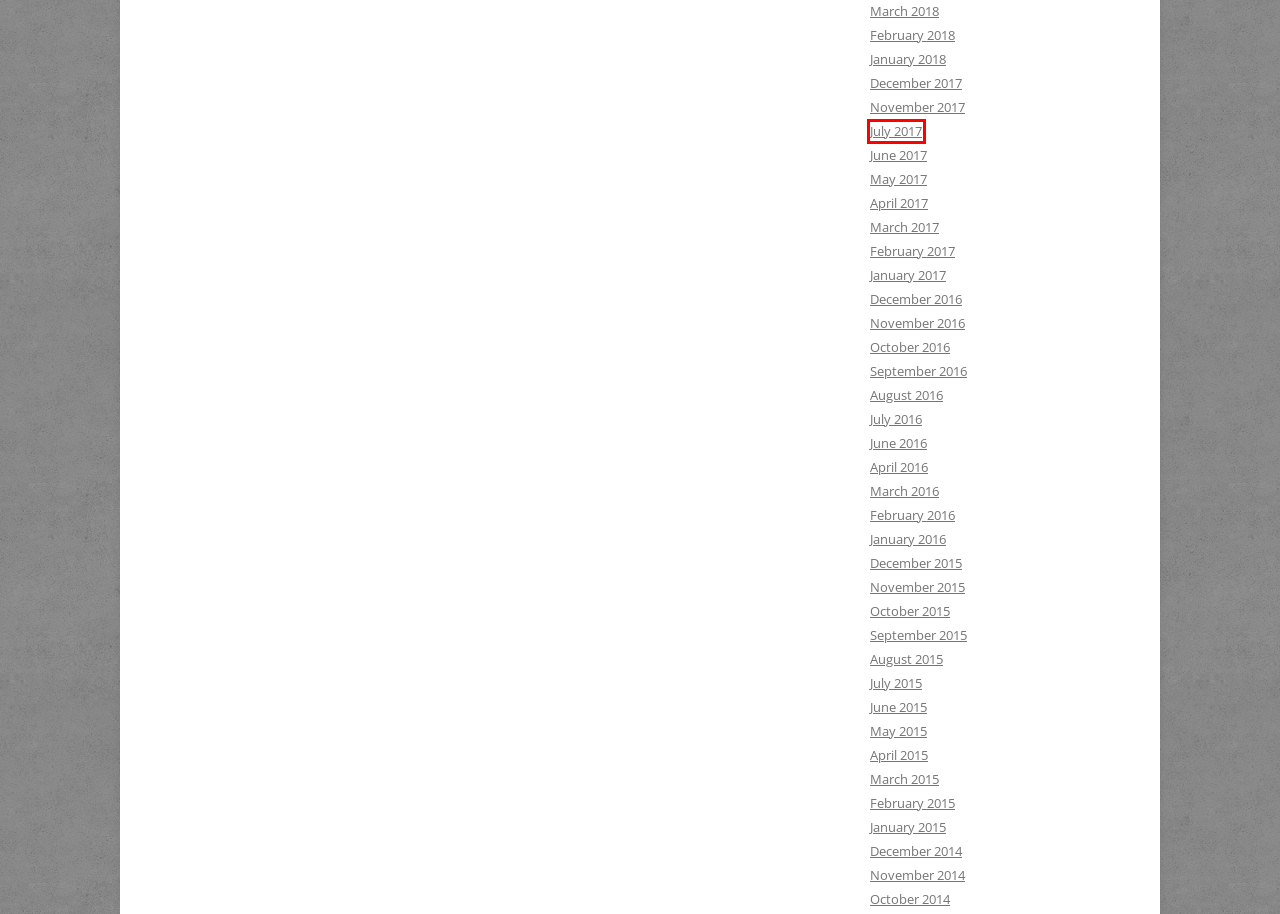You are provided with a screenshot of a webpage that has a red bounding box highlighting a UI element. Choose the most accurate webpage description that matches the new webpage after clicking the highlighted element. Here are your choices:
A. August | 2016 | Author Scott Dyson
B. February | 2018 | Author Scott Dyson
C. February | 2017 | Author Scott Dyson
D. July | 2017 | Author Scott Dyson
E. July | 2015 | Author Scott Dyson
F. March | 2015 | Author Scott Dyson
G. June | 2015 | Author Scott Dyson
H. January | 2015 | Author Scott Dyson

D